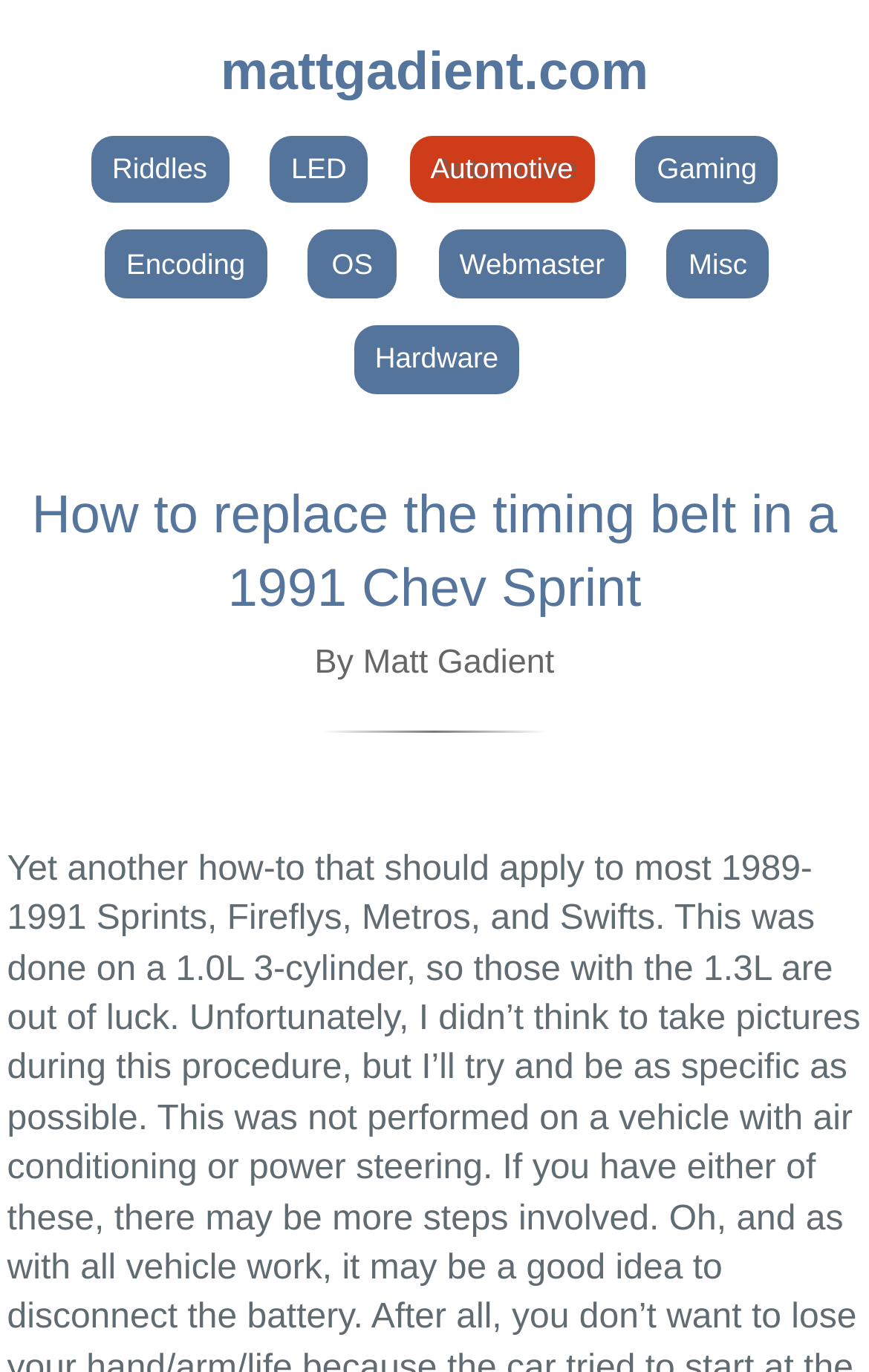Kindly provide the bounding box coordinates of the section you need to click on to fulfill the given instruction: "view How to replace the timing belt in a 1991 Chev Sprint article".

[0.036, 0.353, 0.964, 0.452]